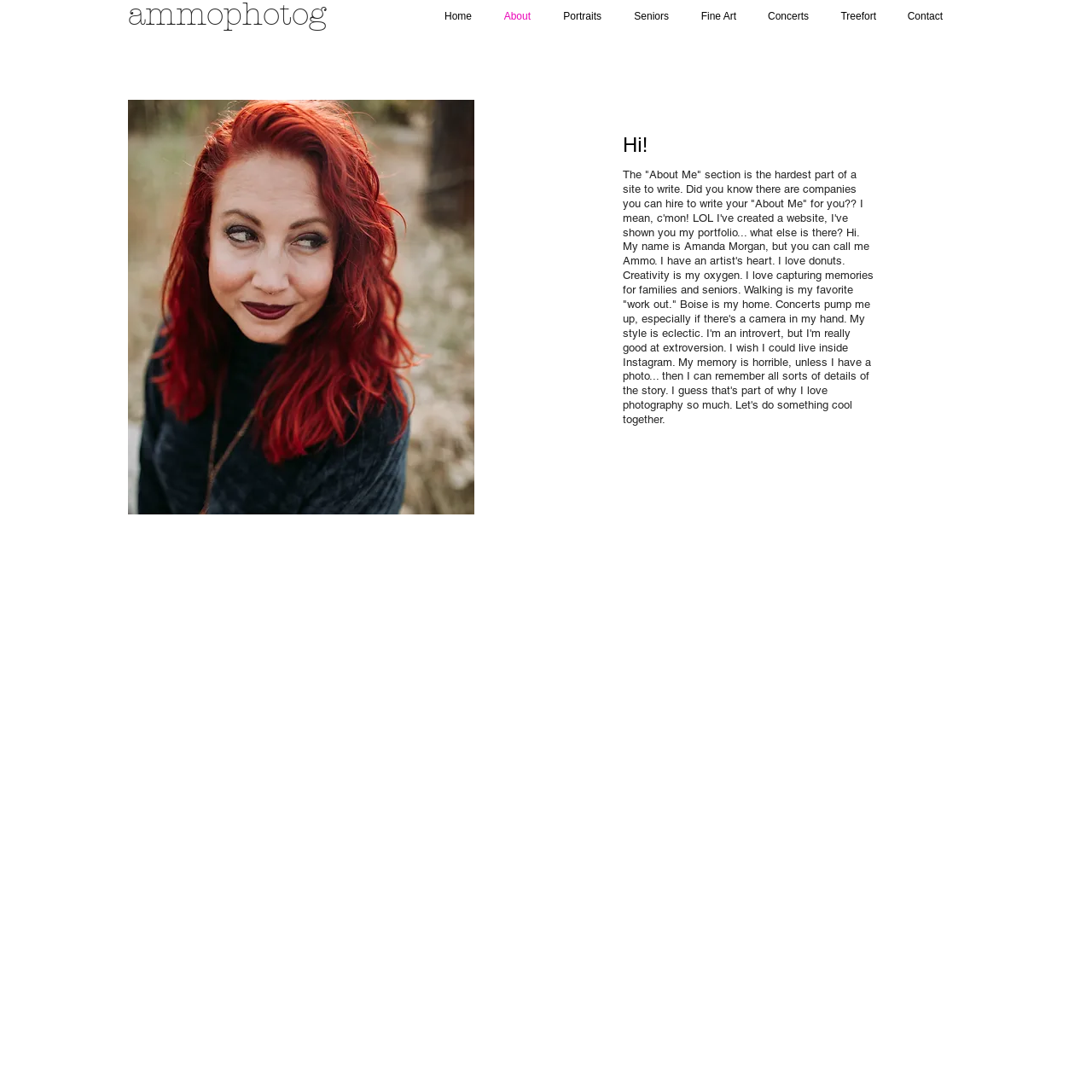Please give a succinct answer to the question in one word or phrase:
What is the photographer's favorite food?

Donuts